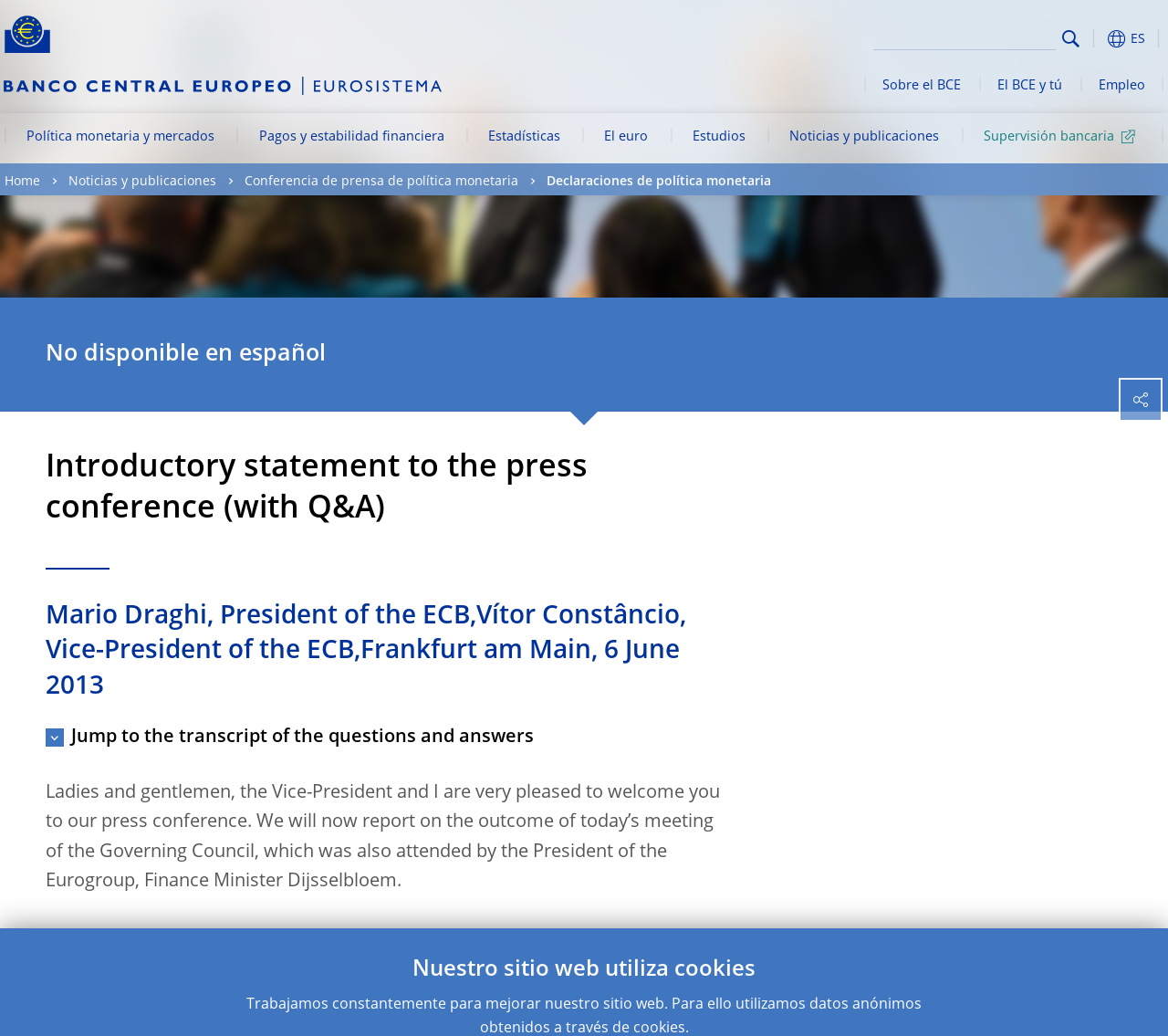Identify the bounding box coordinates of the region I need to click to complete this instruction: "Read about monetary policy and markets".

[0.004, 0.11, 0.203, 0.158]